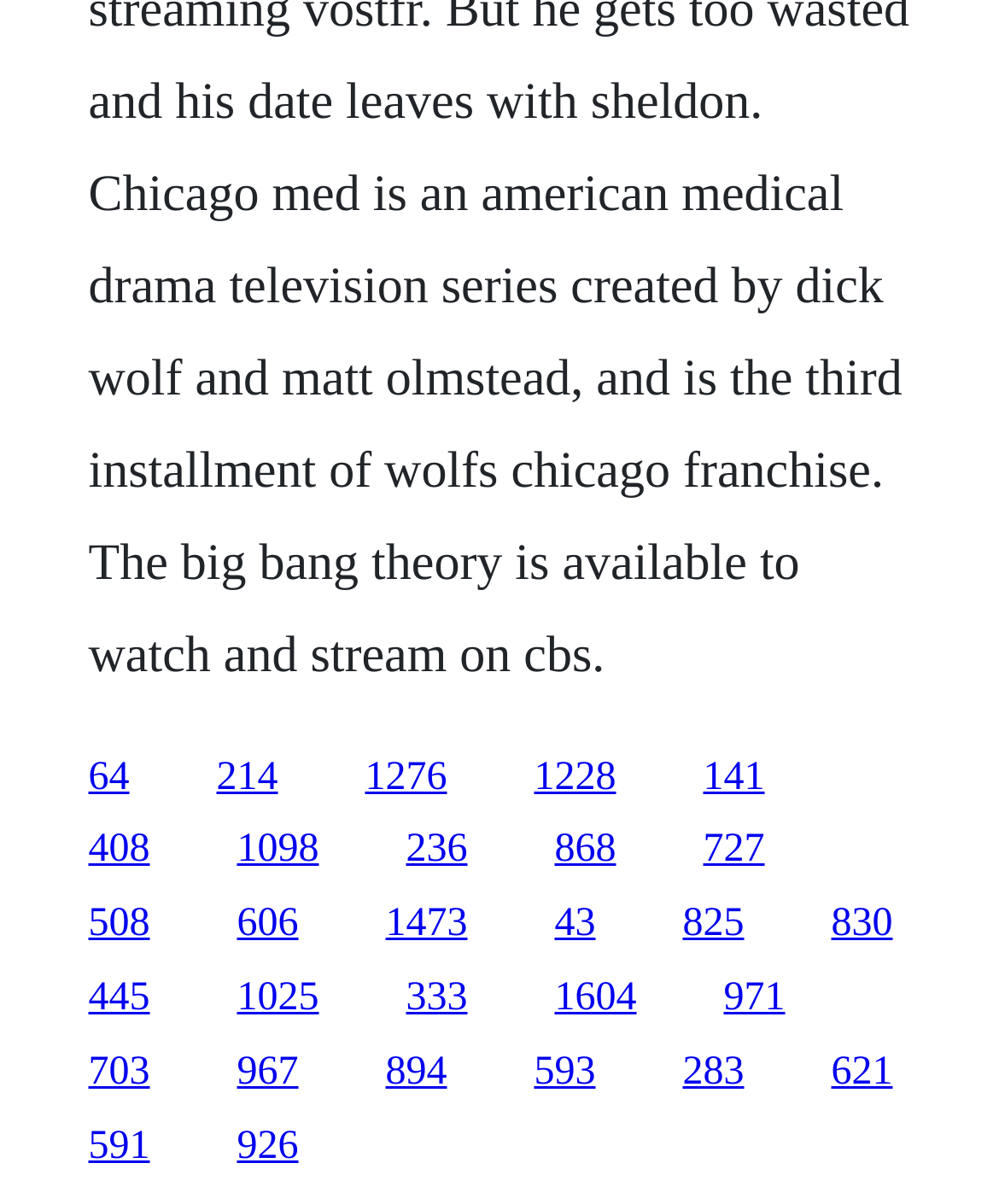Please answer the following question as detailed as possible based on the image: 
How many links have a y1 coordinate greater than 0.8?

By examining the y1 coordinates of the link elements, I counted a total of 8 links with y1 coordinates greater than 0.8, namely links '445', '1025', '333', '1604', '971', '703', '967', and '894'.